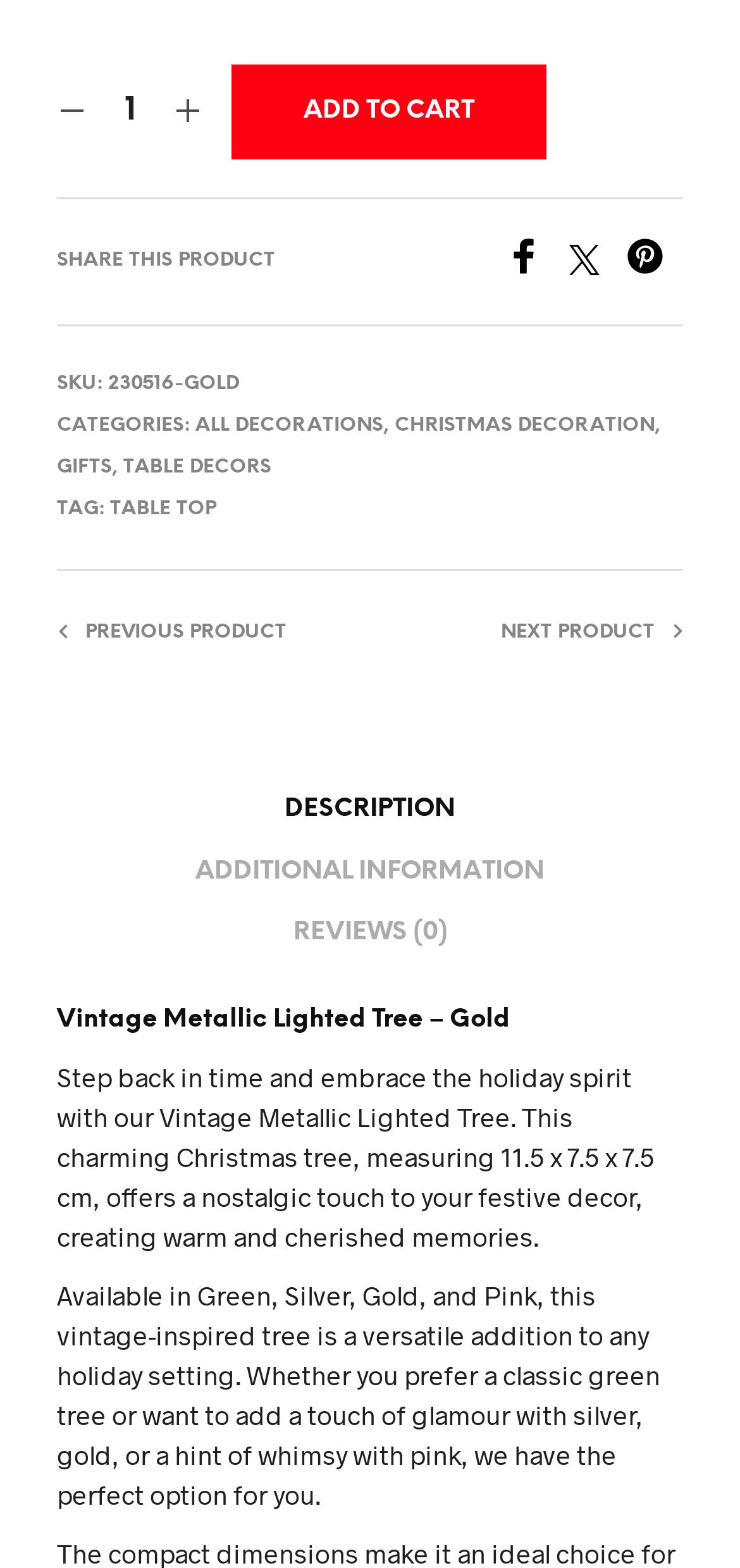Show the bounding box coordinates of the region that should be clicked to follow the instruction: "Click the ADD TO CART button."

[0.313, 0.041, 0.738, 0.102]